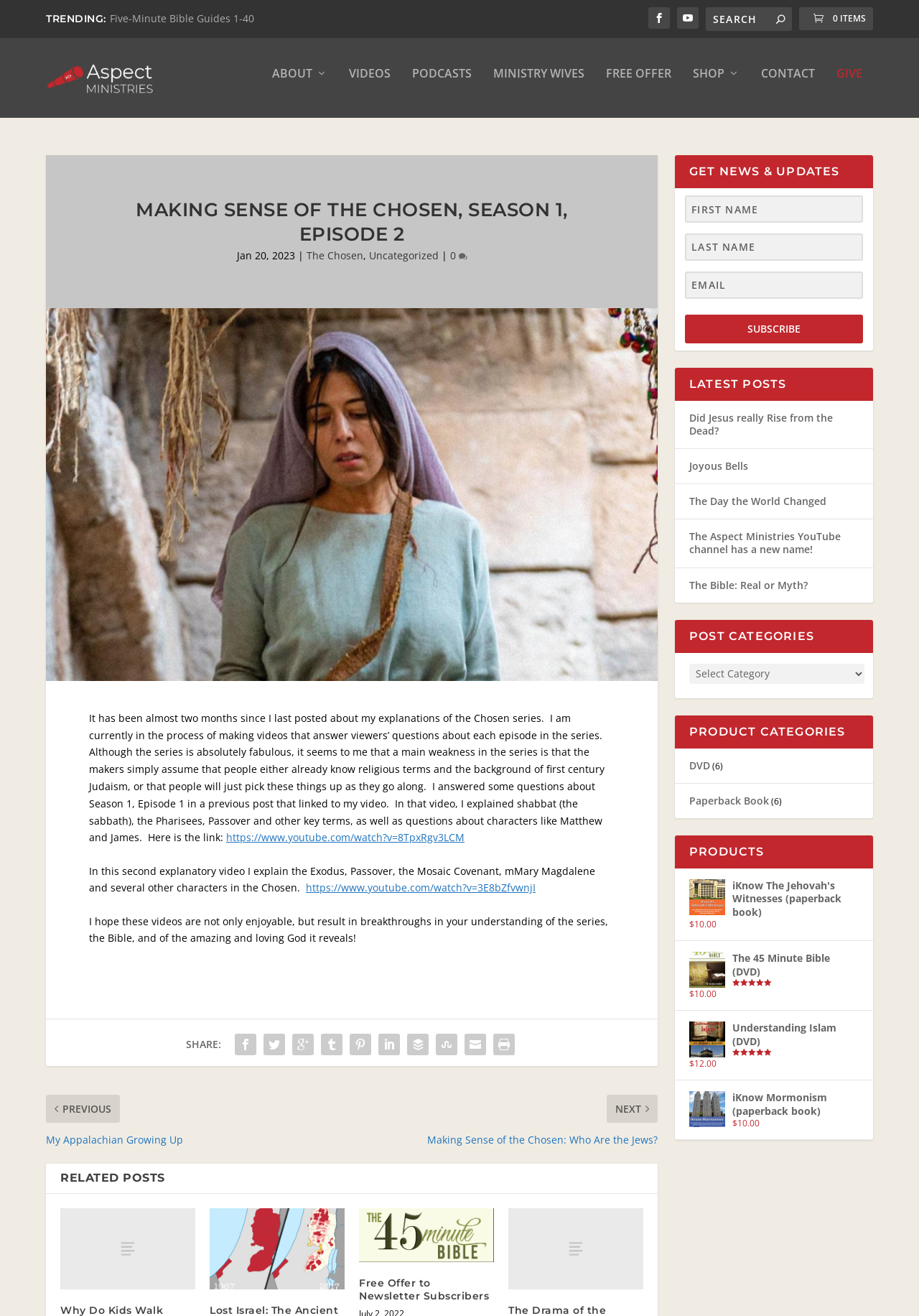Refer to the image and offer a detailed explanation in response to the question: What is the name of the ministry?

The name of the ministry can be found in the top-left corner of the webpage, where it says 'Aspect Ministries' with an image of a logo next to it.